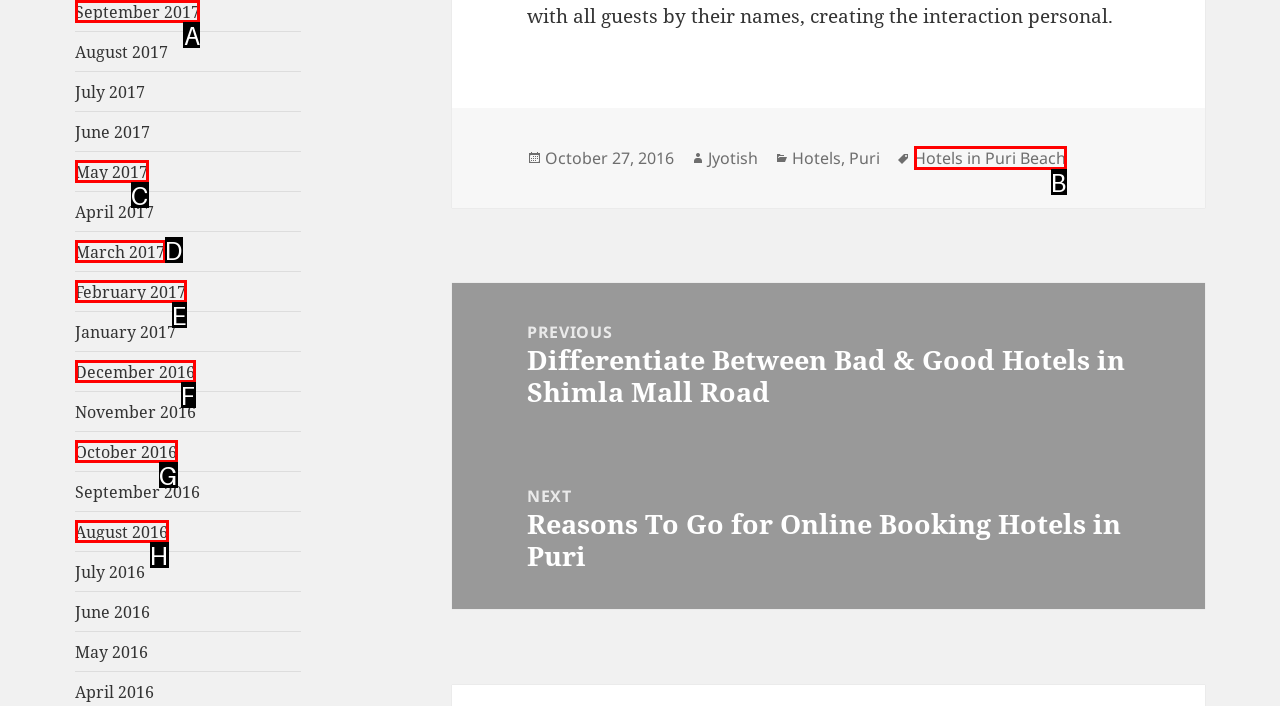Identify the HTML element to select in order to accomplish the following task: View September 2017 posts
Reply with the letter of the chosen option from the given choices directly.

A